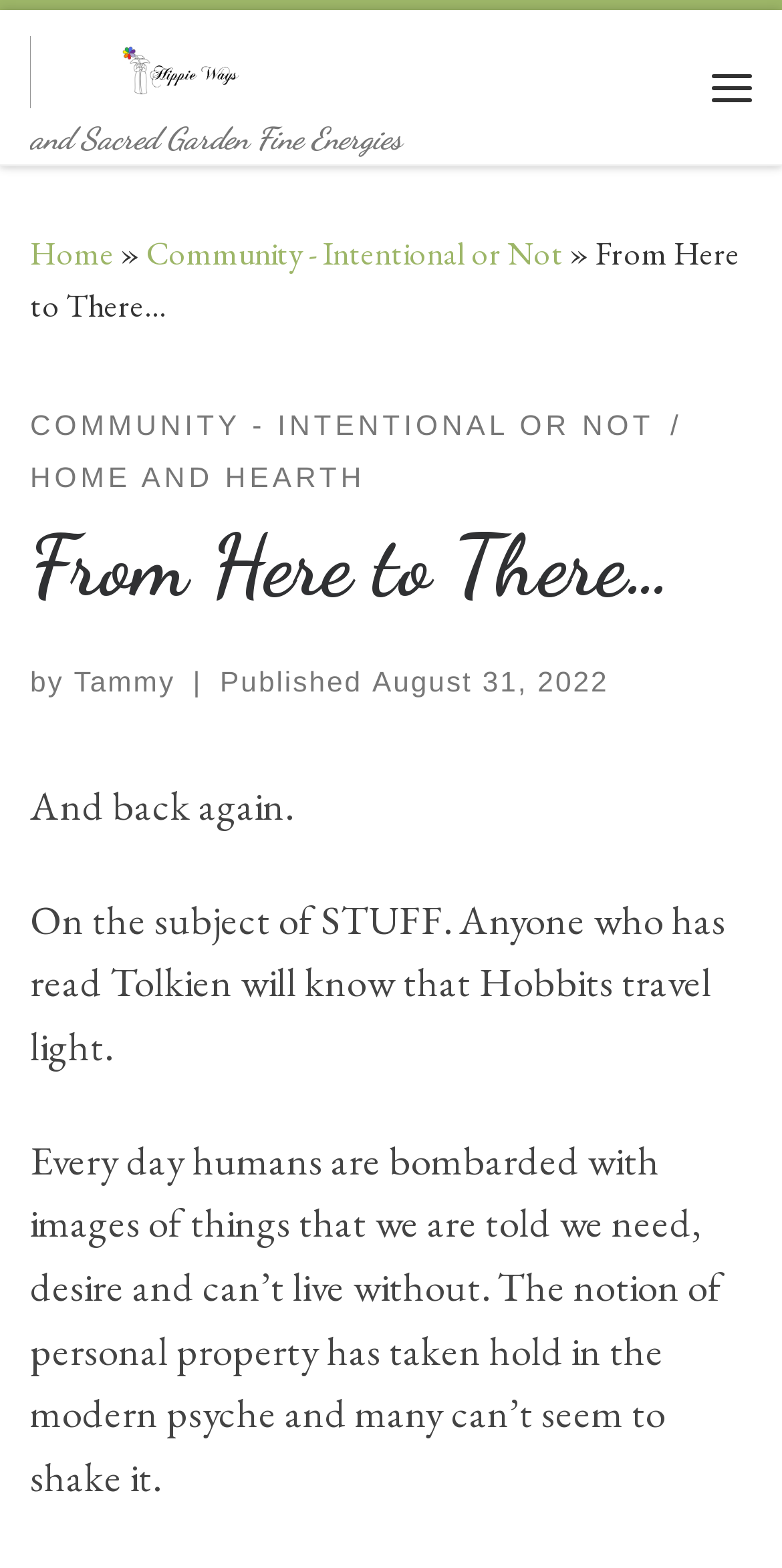Pinpoint the bounding box coordinates of the clickable area needed to execute the instruction: "Click on the 'Comment' button". The coordinates should be specified as four float numbers between 0 and 1, i.e., [left, top, right, bottom].

None